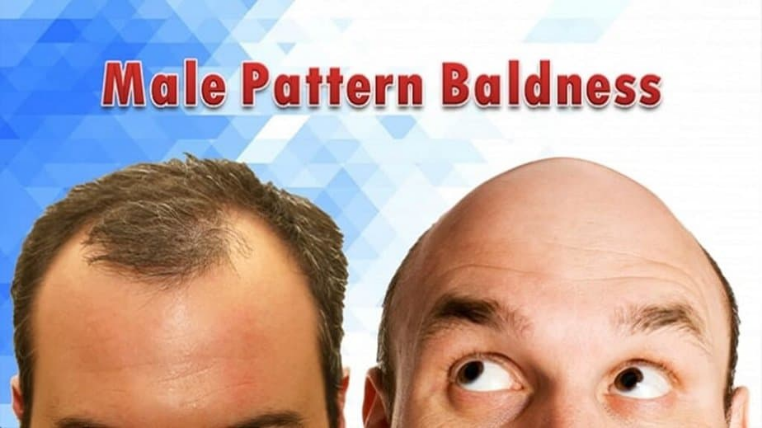What is the color of the text above the men?
Look at the screenshot and give a one-word or phrase answer.

Bold red